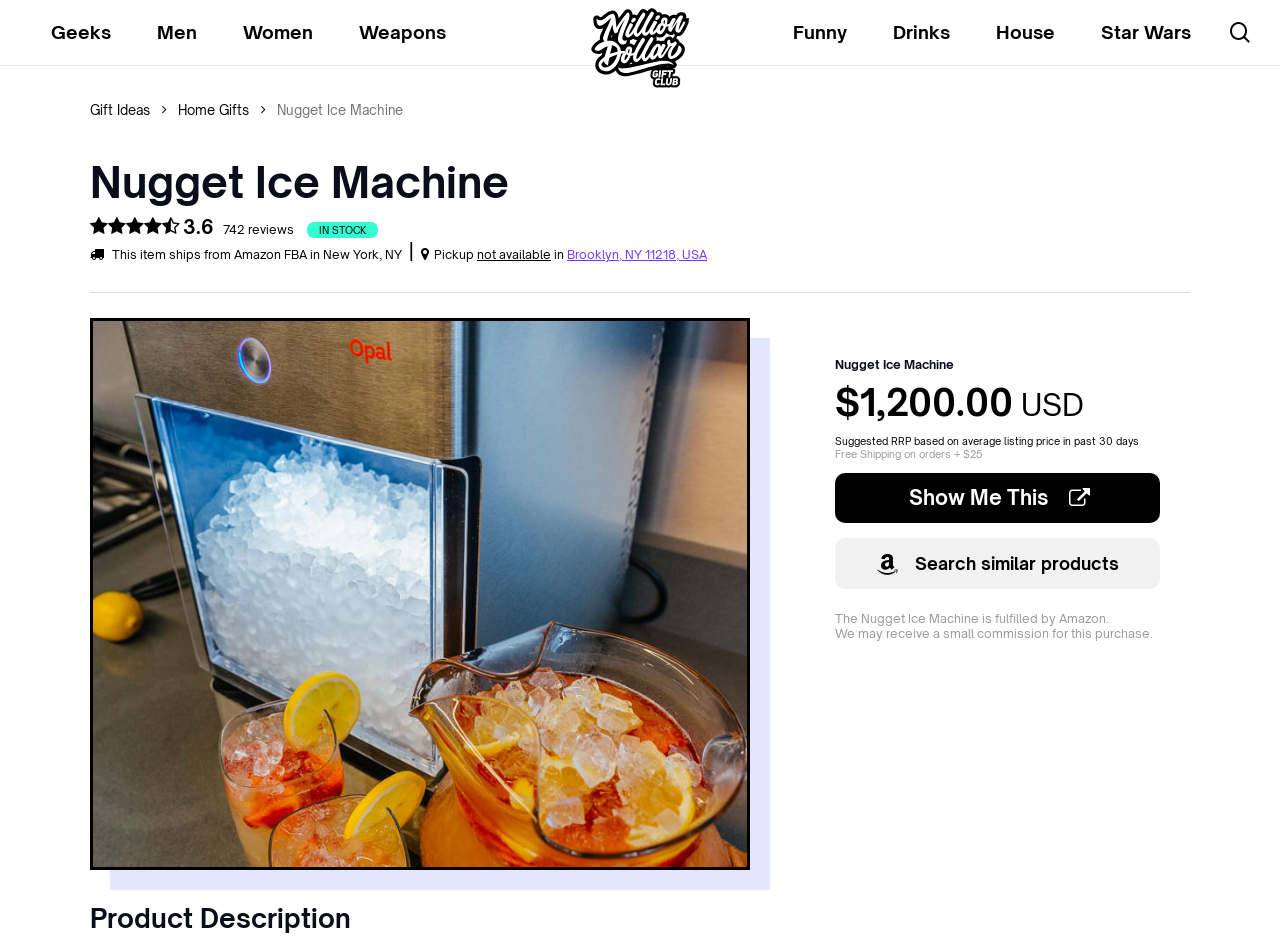Given the description "Weapons", determine the bounding box of the corresponding UI element.

[0.269, 0.0, 0.36, 0.069]